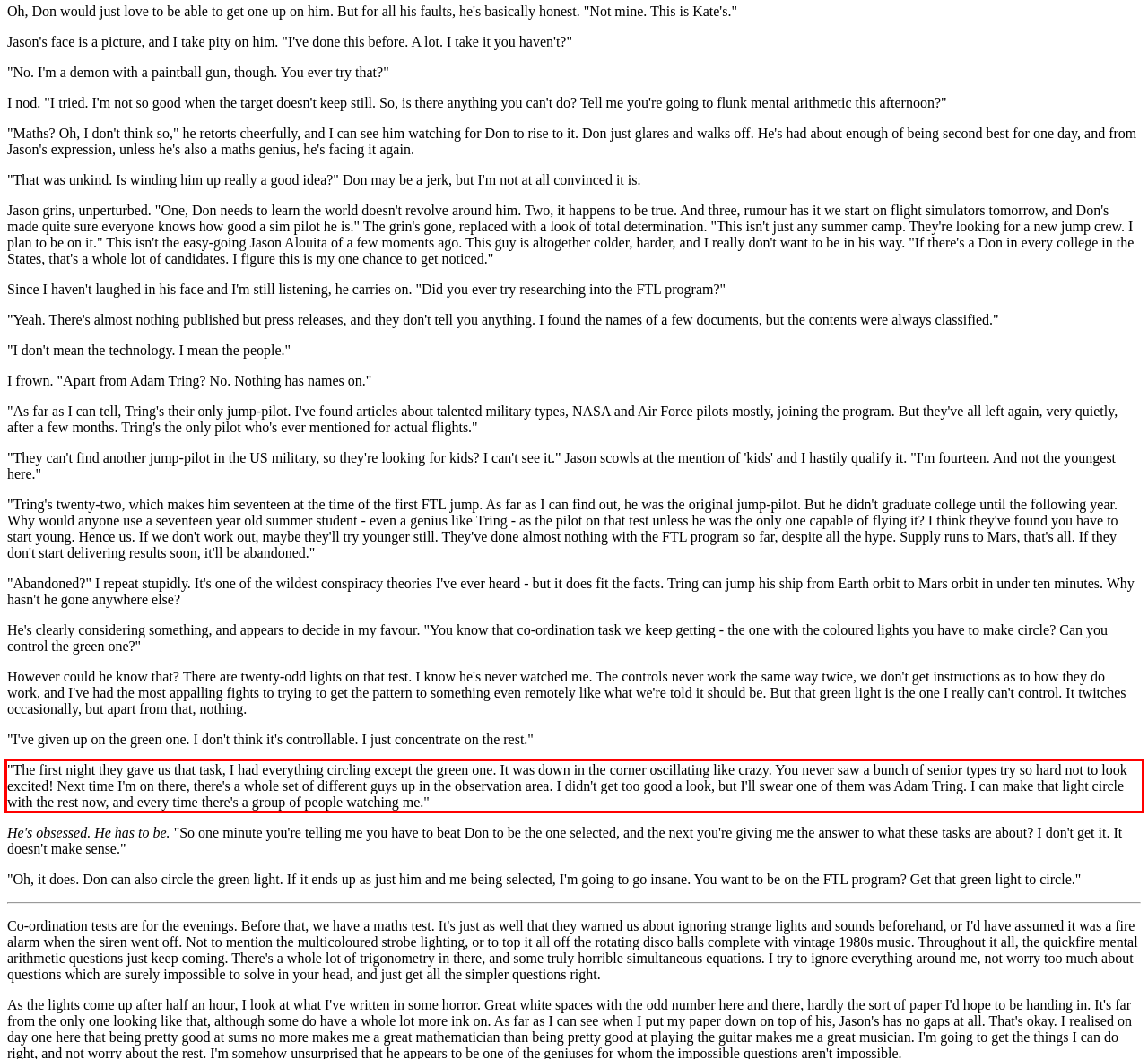Given the screenshot of a webpage, identify the red rectangle bounding box and recognize the text content inside it, generating the extracted text.

"The first night they gave us that task, I had everything circling except the green one. It was down in the corner oscillating like crazy. You never saw a bunch of senior types try so hard not to look excited! Next time I'm on there, there's a whole set of different guys up in the observation area. I didn't get too good a look, but I'll swear one of them was Adam Tring. I can make that light circle with the rest now, and every time there's a group of people watching me."